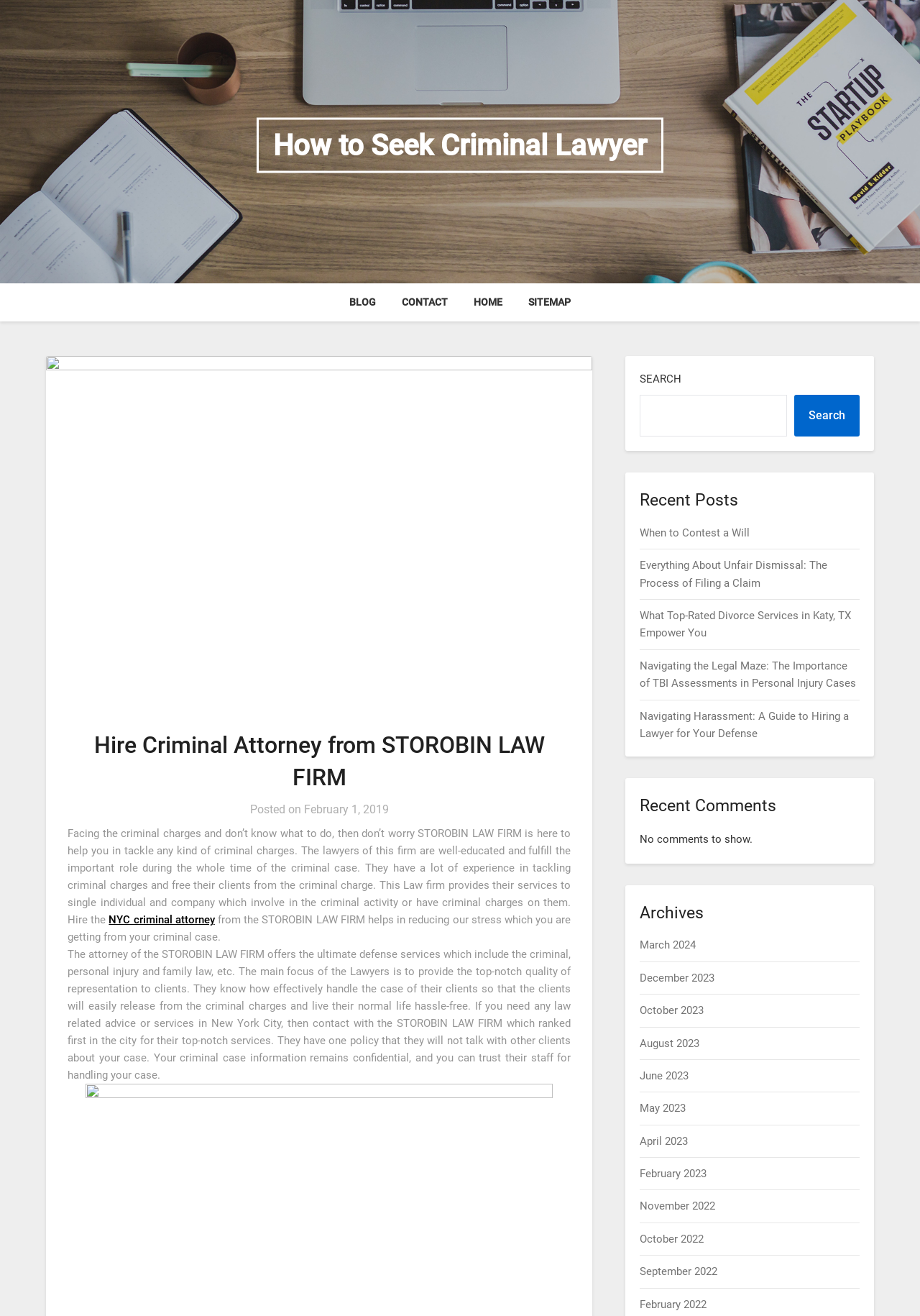Please predict the bounding box coordinates (top-left x, top-left y, bottom-right x, bottom-right y) for the UI element in the screenshot that fits the description: Over het KNMI

None